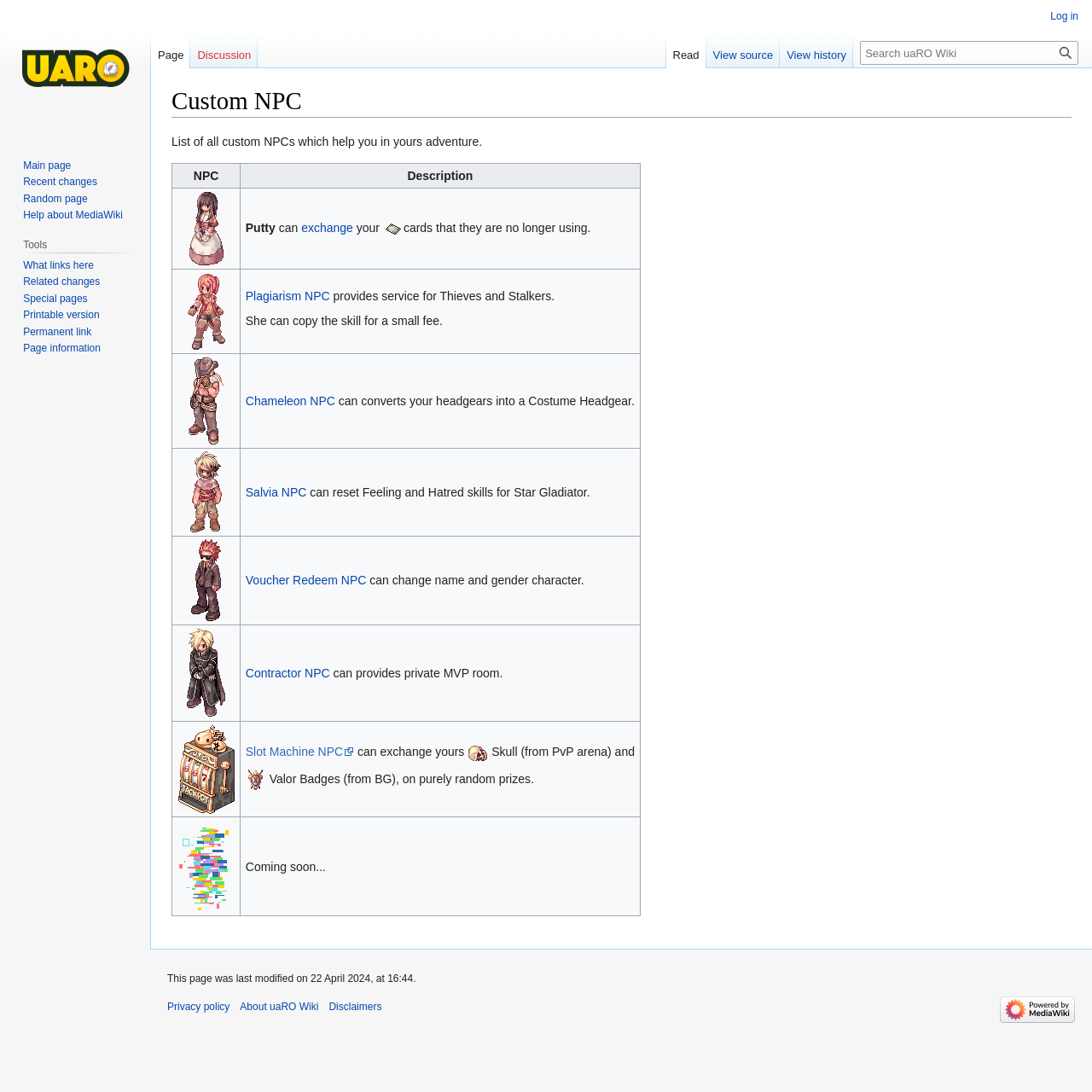Using the information from the screenshot, answer the following question thoroughly:
How many columns are in the table?

The table has two columns, one for the NPC and one for the description.